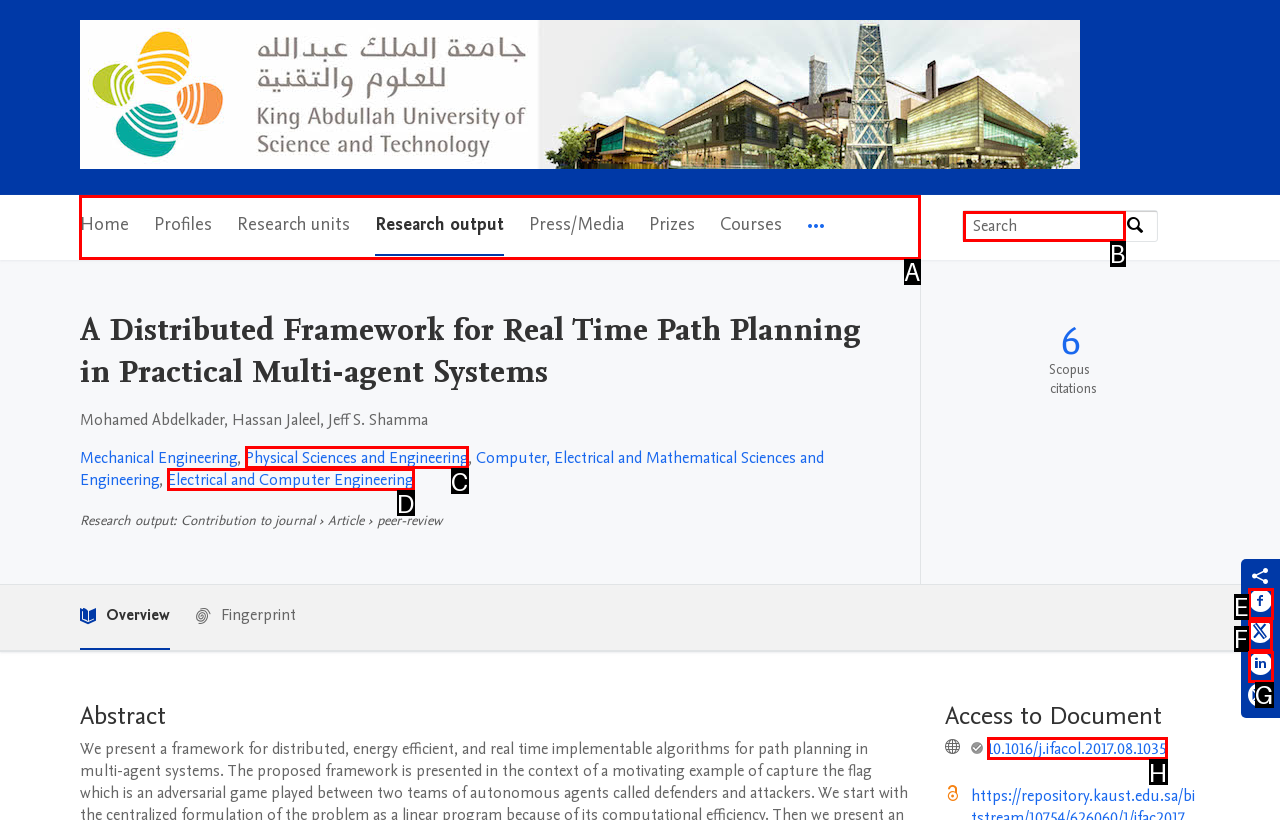Determine which HTML element to click on in order to complete the action: Go to main navigation.
Reply with the letter of the selected option.

A